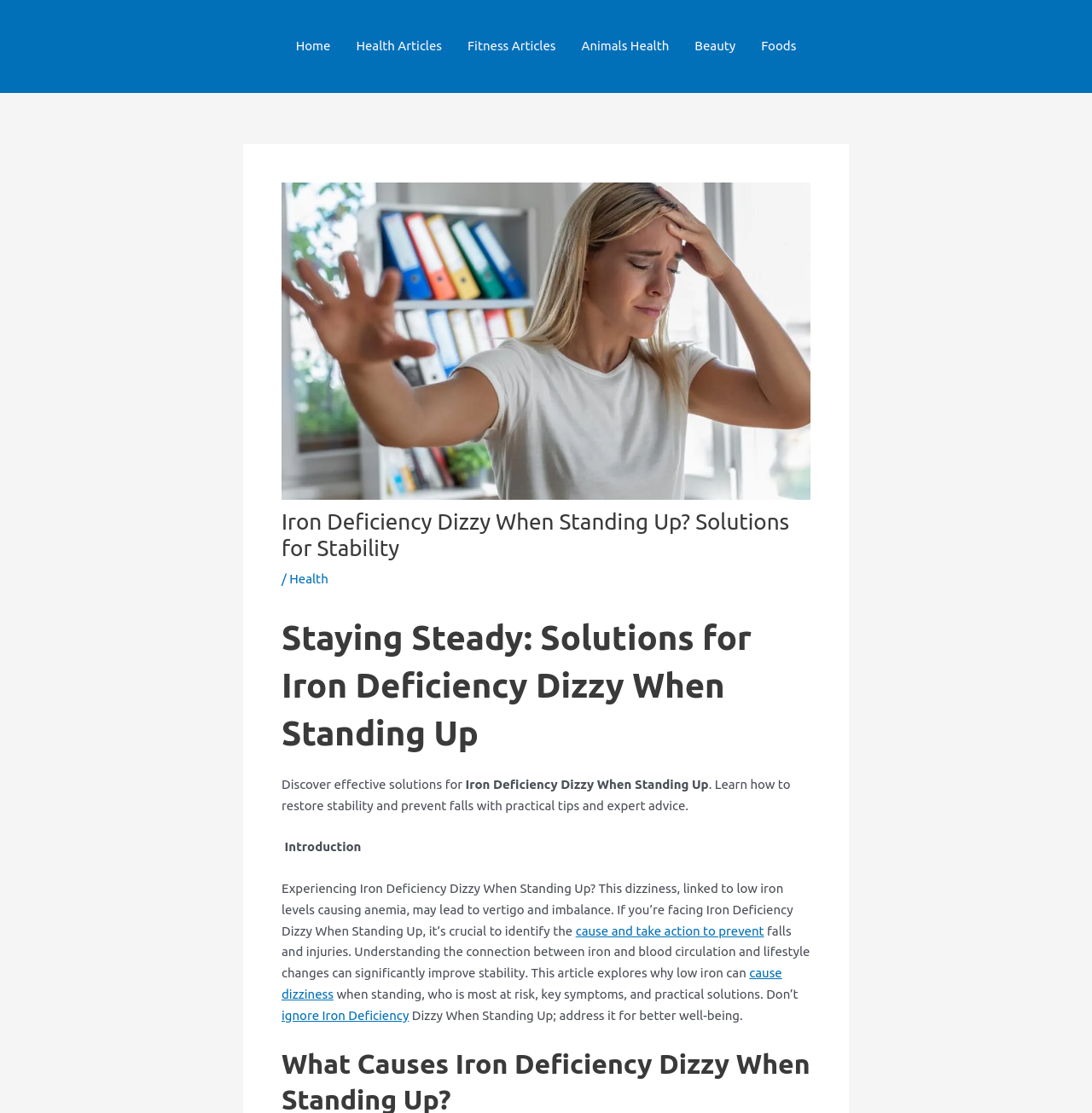Could you provide the bounding box coordinates for the portion of the screen to click to complete this instruction: "Explore why low iron can cause dizziness"?

[0.258, 0.868, 0.716, 0.9]